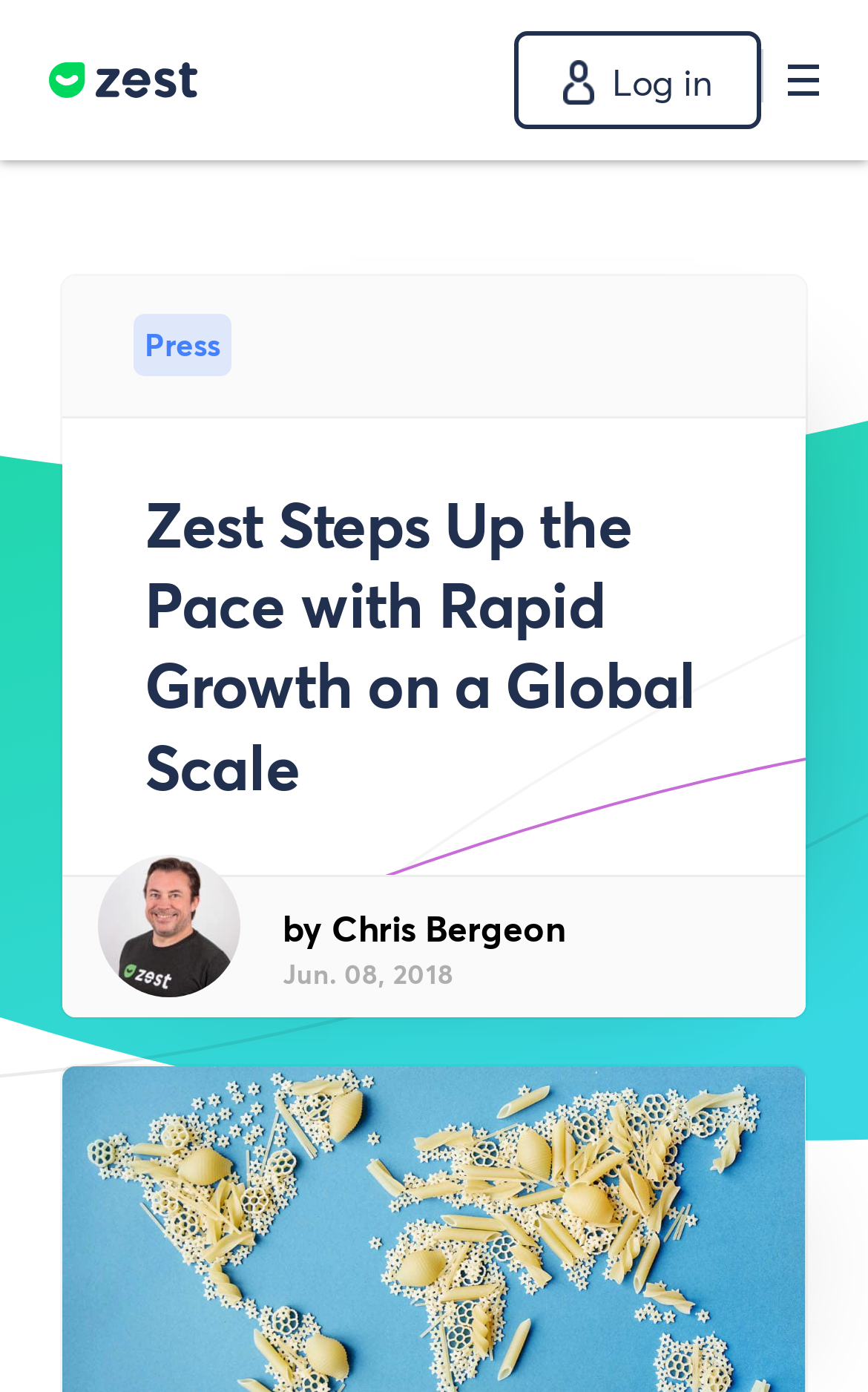What is the name of the company mentioned?
Look at the screenshot and respond with a single word or phrase.

Zest